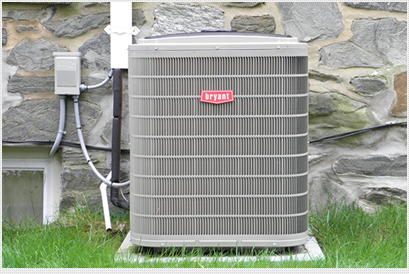Kindly respond to the following question with a single word or a brief phrase: 
What type of services does New Hope Mechanical offer?

Heating and air conditioning solutions